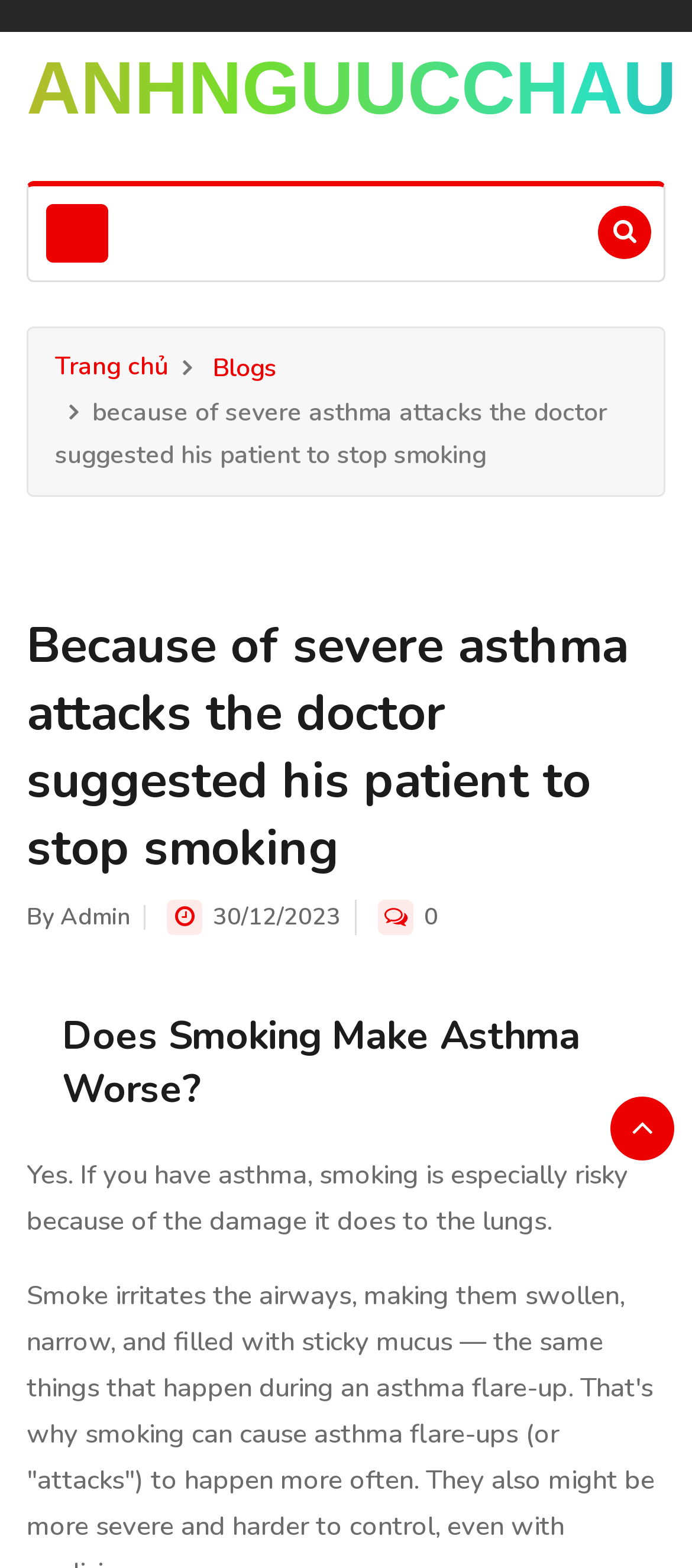How many links are there in the navigation bar?
Please give a detailed and elaborate answer to the question.

I found the number of links in the navigation bar by counting the links 'Trang chủ', 'Blogs', and the toggle navigation button which suggests that there are three links in the navigation bar.